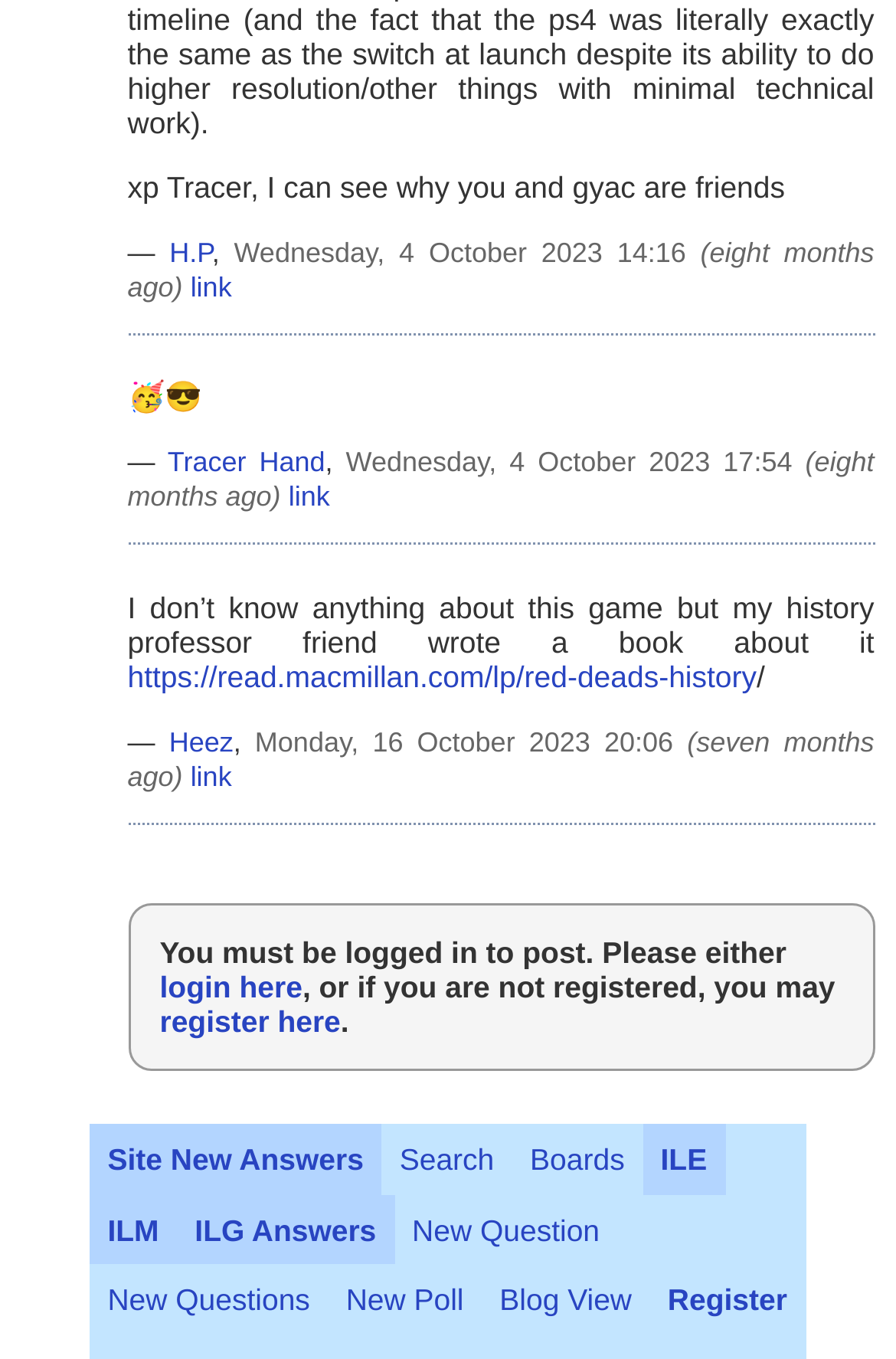Determine the bounding box coordinates of the clickable region to carry out the instruction: "Click on the 'login here' link".

[0.178, 0.714, 0.338, 0.739]